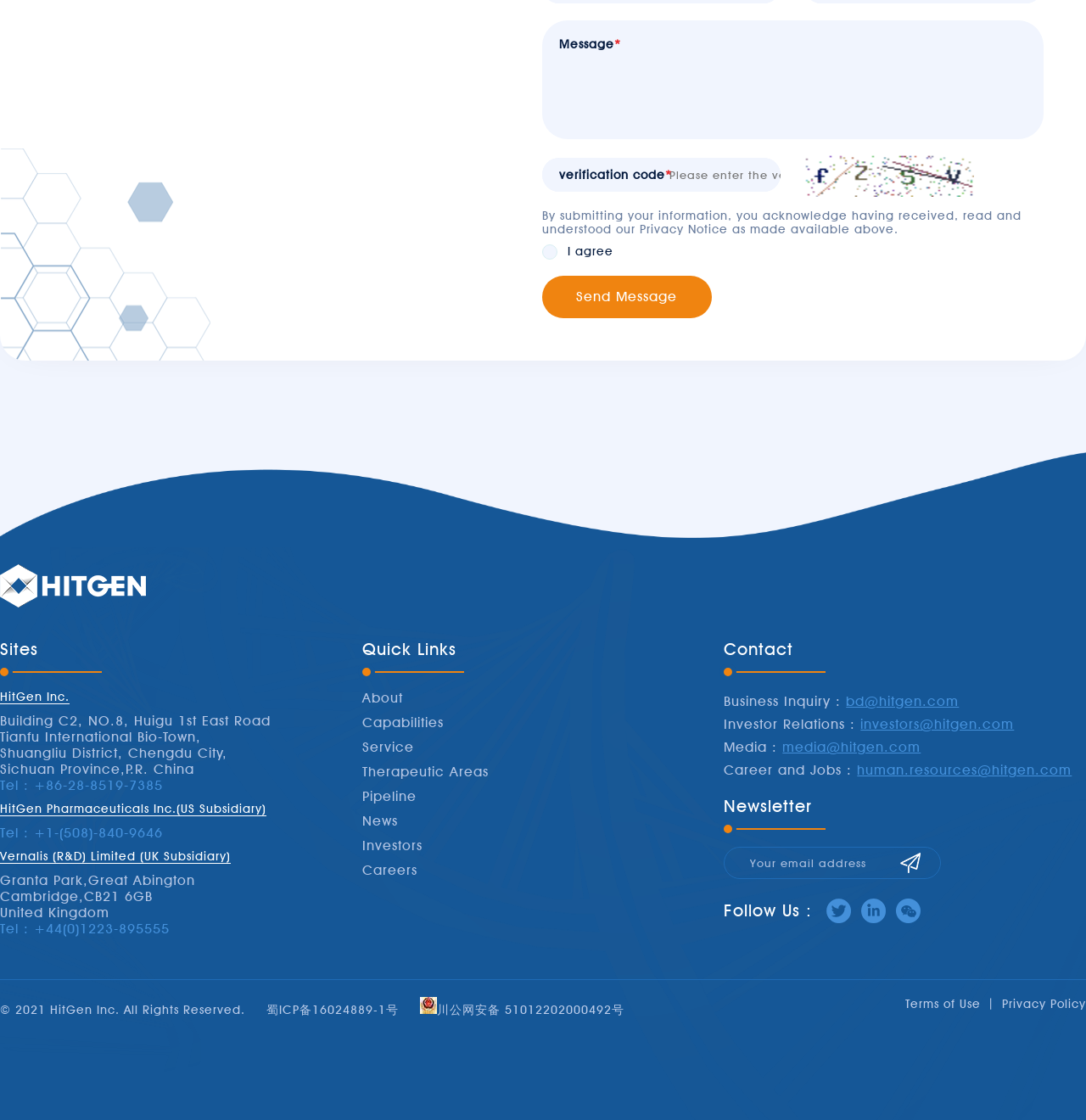Determine the bounding box coordinates of the clickable region to follow the instruction: "Click Send Message".

[0.499, 0.246, 0.655, 0.284]